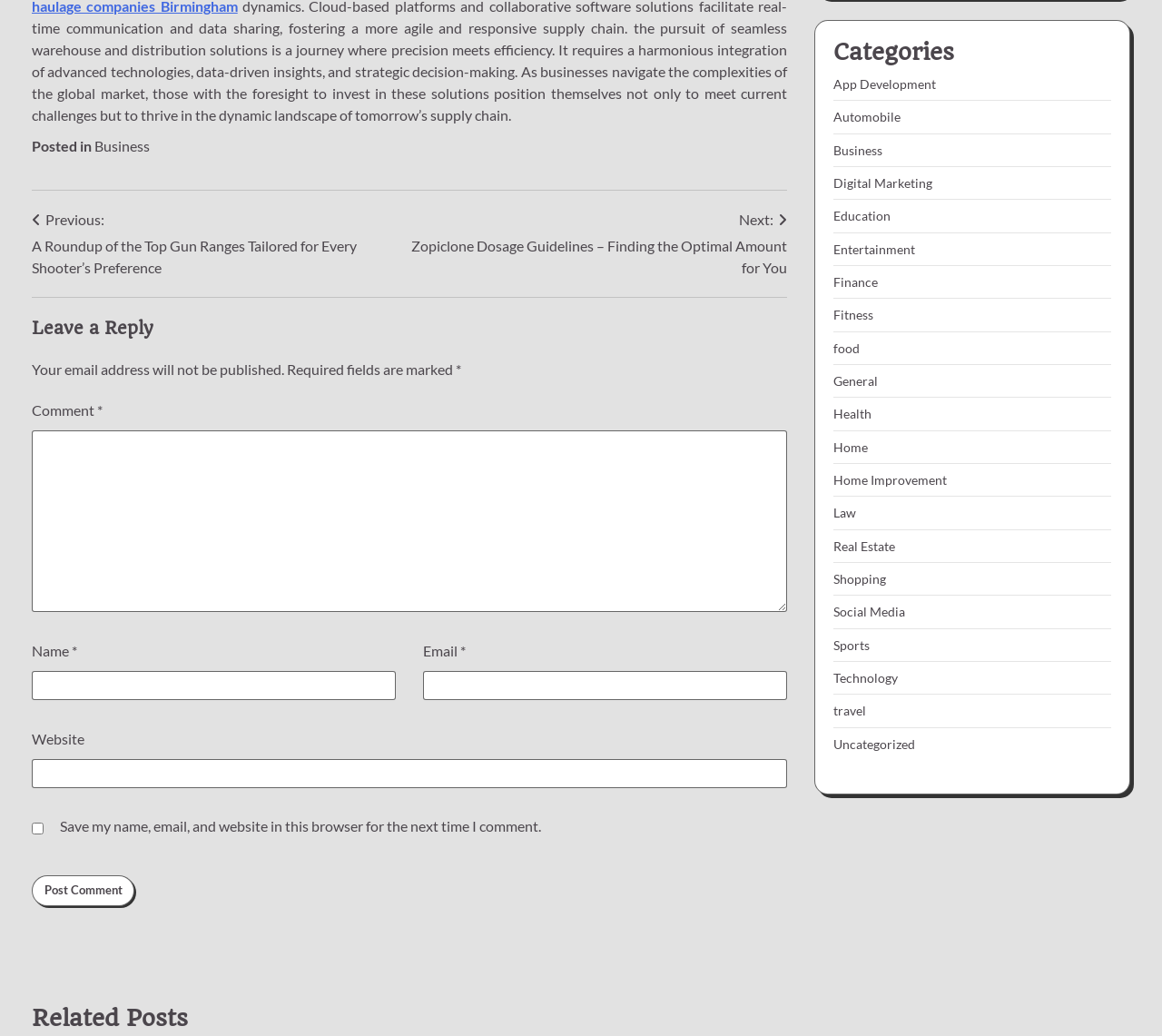What is the purpose of the textbox labeled 'Comment'?
Refer to the image and offer an in-depth and detailed answer to the question.

The textbox labeled 'Comment' is located under the 'Leave a Reply' heading, indicating that its purpose is to allow users to leave a comment or reply to the post.